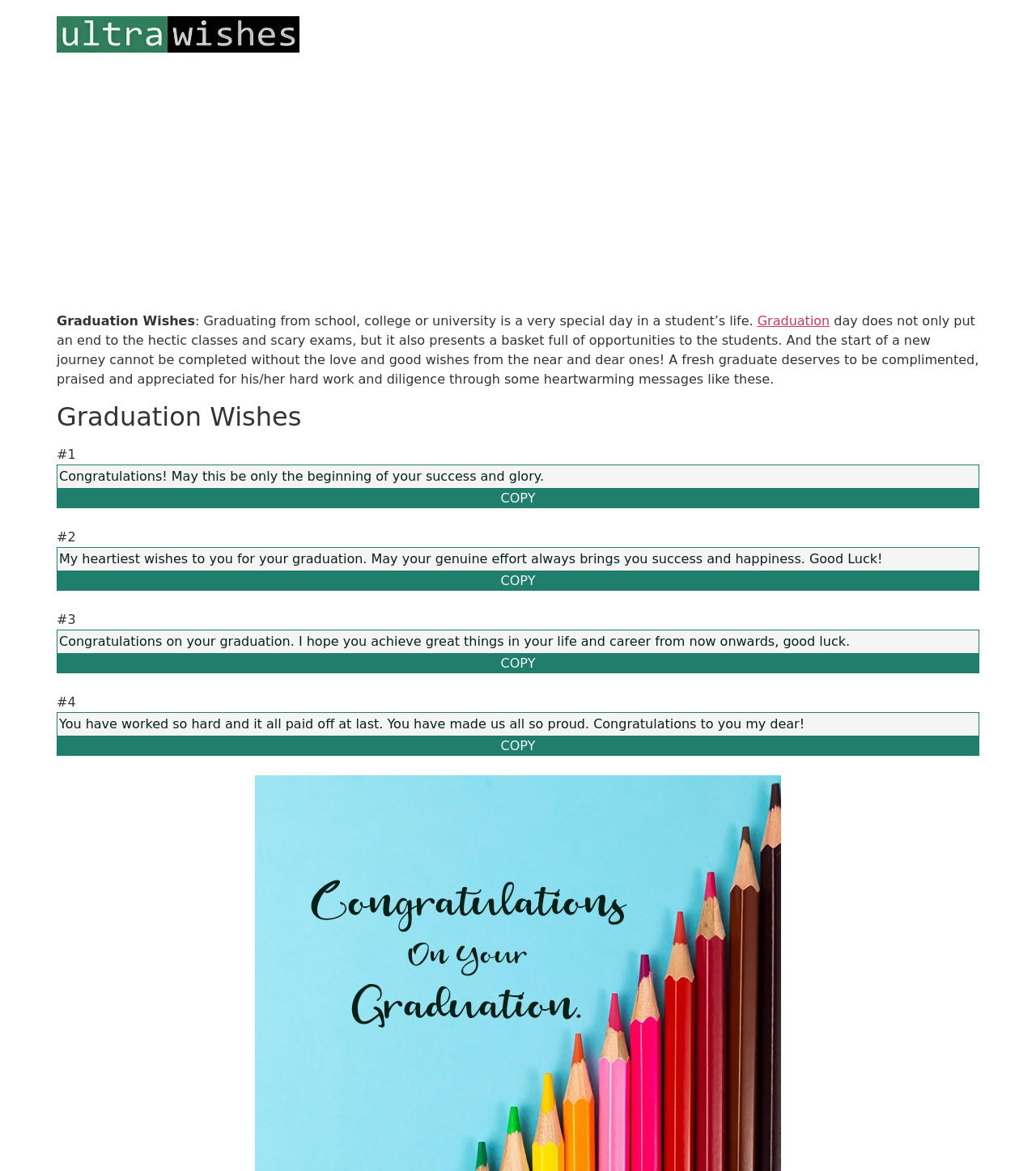Summarize the webpage in an elaborate manner.

The webpage is about graduation wishes, messages, and quotes. At the top left corner, there is a logo of "ultrawishes" with a link to the website. Below the logo, there is a horizontal advertisement iframe that spans almost the entire width of the page.

The main content of the page starts with a heading "Graduation Wishes" followed by a brief description of the significance of graduation day. There is a link to "Graduation" on the right side of the description. Below the description, there is a collection of graduation wishes and messages, each with a "COPY" button on the right side. These messages are arranged vertically, with the first one starting from "Congratulations! May this be only the beginning of your success and glory." and followed by several others, including "My heartiest wishes to you for your graduation. May your genuine effort always brings you success and happiness. Good Luck!", "Congratulations on your graduation. I hope you achieve great things in your life and career from now onwards, good luck.", and "You have worked so hard and it all paid off at last. You have made us all so proud. Congratulations to you my dear!".